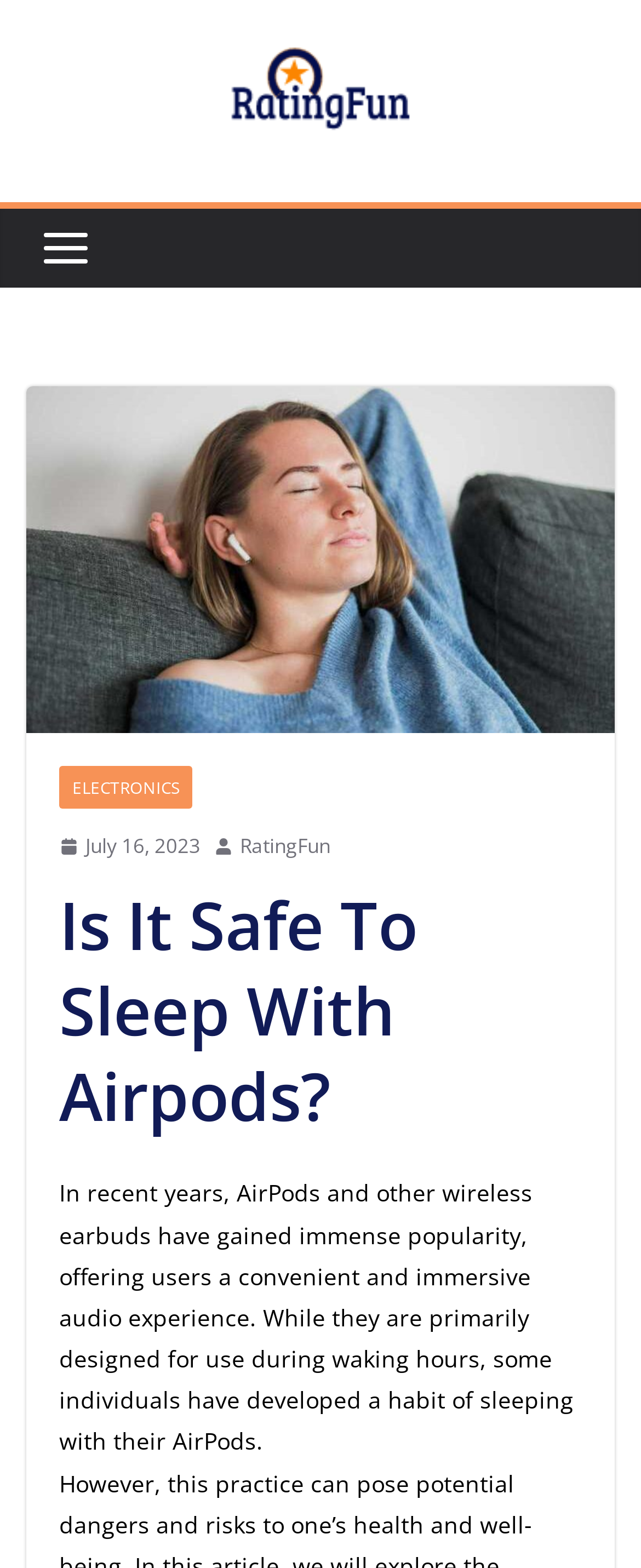Articulate a complete and detailed caption of the webpage elements.

The webpage is about the safety of sleeping with AirPods. At the top left corner, there is a RatingFun logo, which is a clickable link. Next to it, there is a small, unlabelled image. Below these elements, there is a larger image with the text "is it safe to sleep with airpods" written on it. 

On the top right side, there are three links: "ELECTRONICS", "July 16, 2023", and "RatingFun". The "July 16, 2023" link has a small, unlabelled image and a time element next to it. There is another unlabelled image on the right side of the "RatingFun" link.

Below these links, there is a heading that reads "Is It Safe To Sleep With Airpods?". Underneath the heading, there is a block of text that discusses the popularity of AirPods and how some people have developed the habit of sleeping with them.